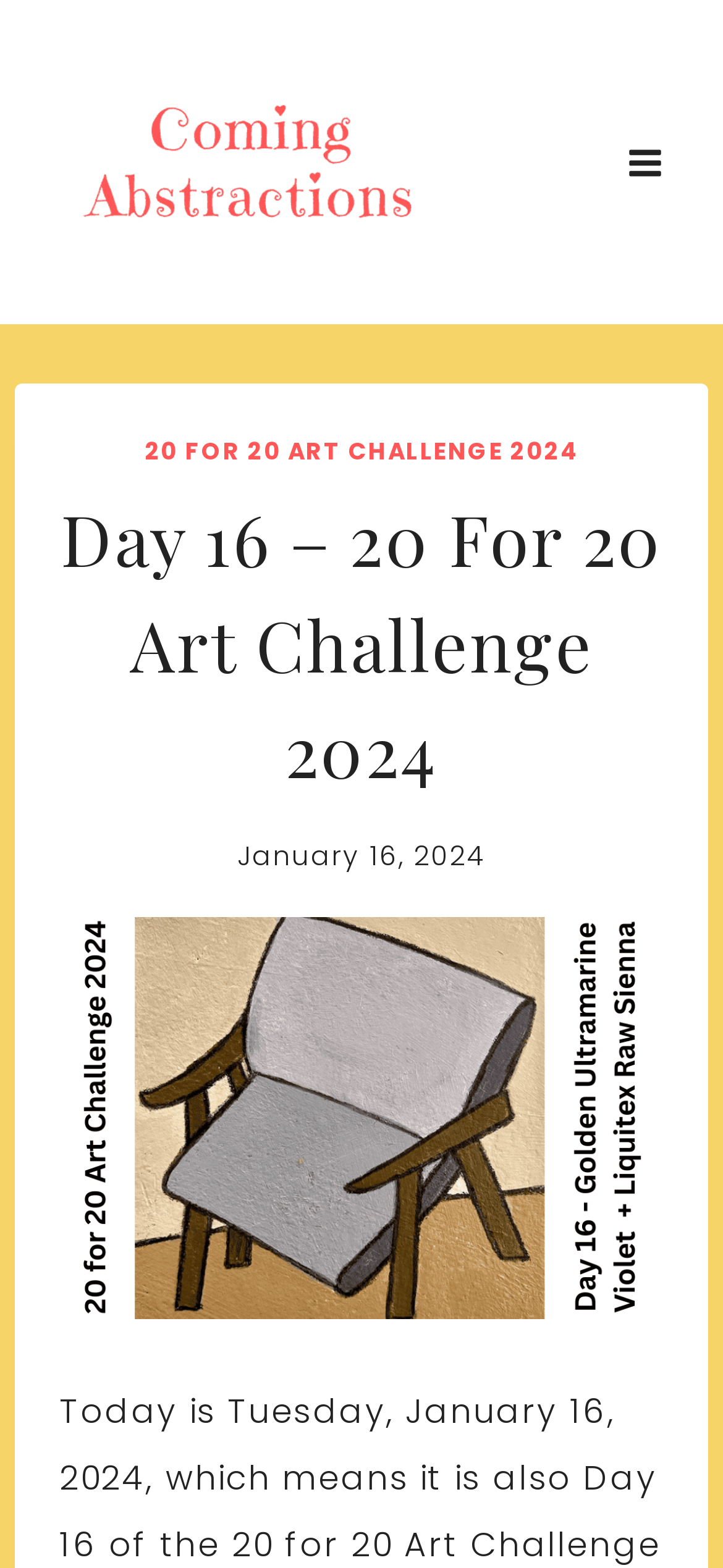What is the date of the art challenge?
Based on the content of the image, thoroughly explain and answer the question.

I found the date by looking at the time element in the header section, which contains the static text 'January 16, 2024'.